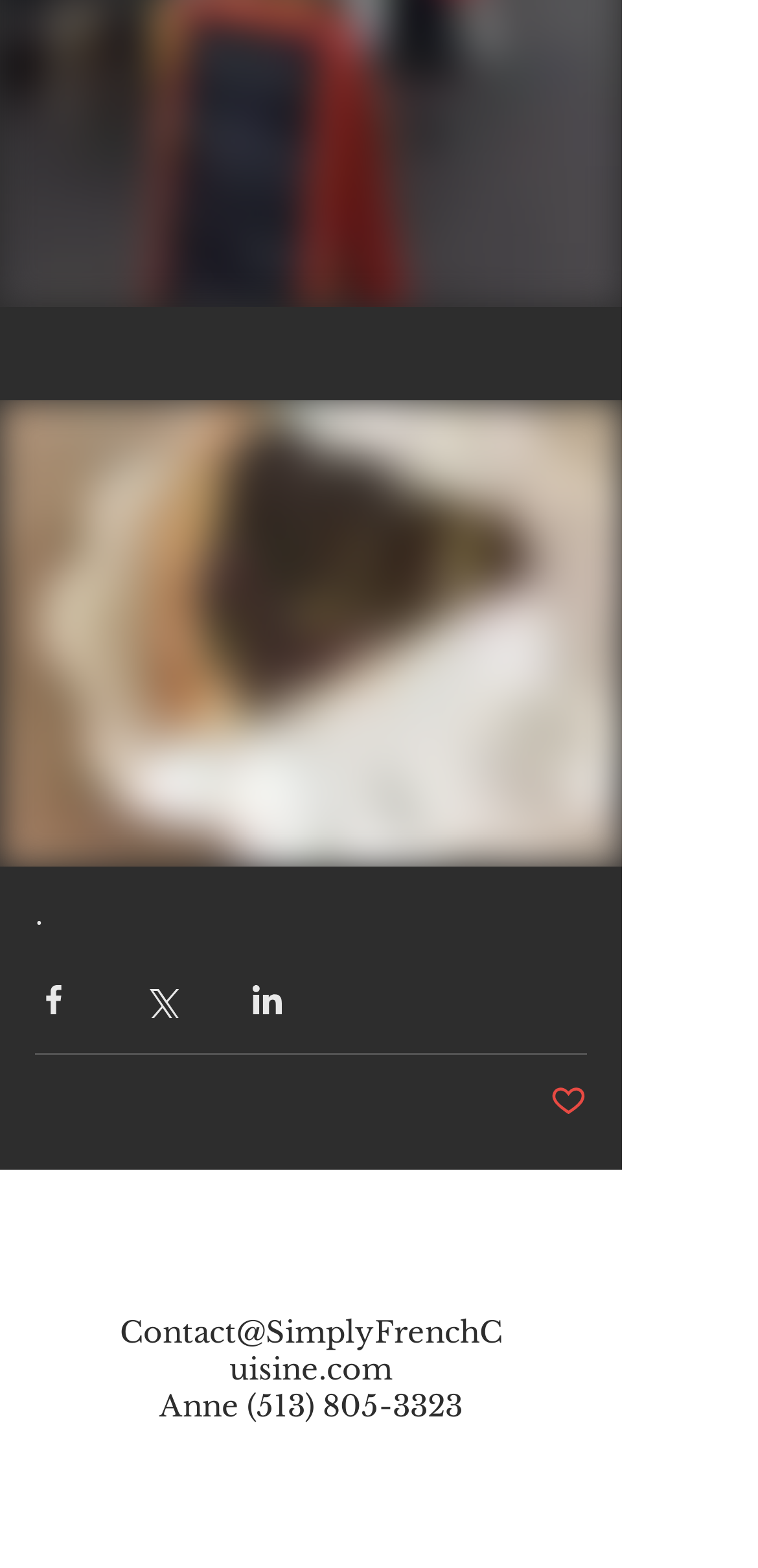Please identify the bounding box coordinates of where to click in order to follow the instruction: "Contact us".

[0.158, 0.838, 0.663, 0.885]